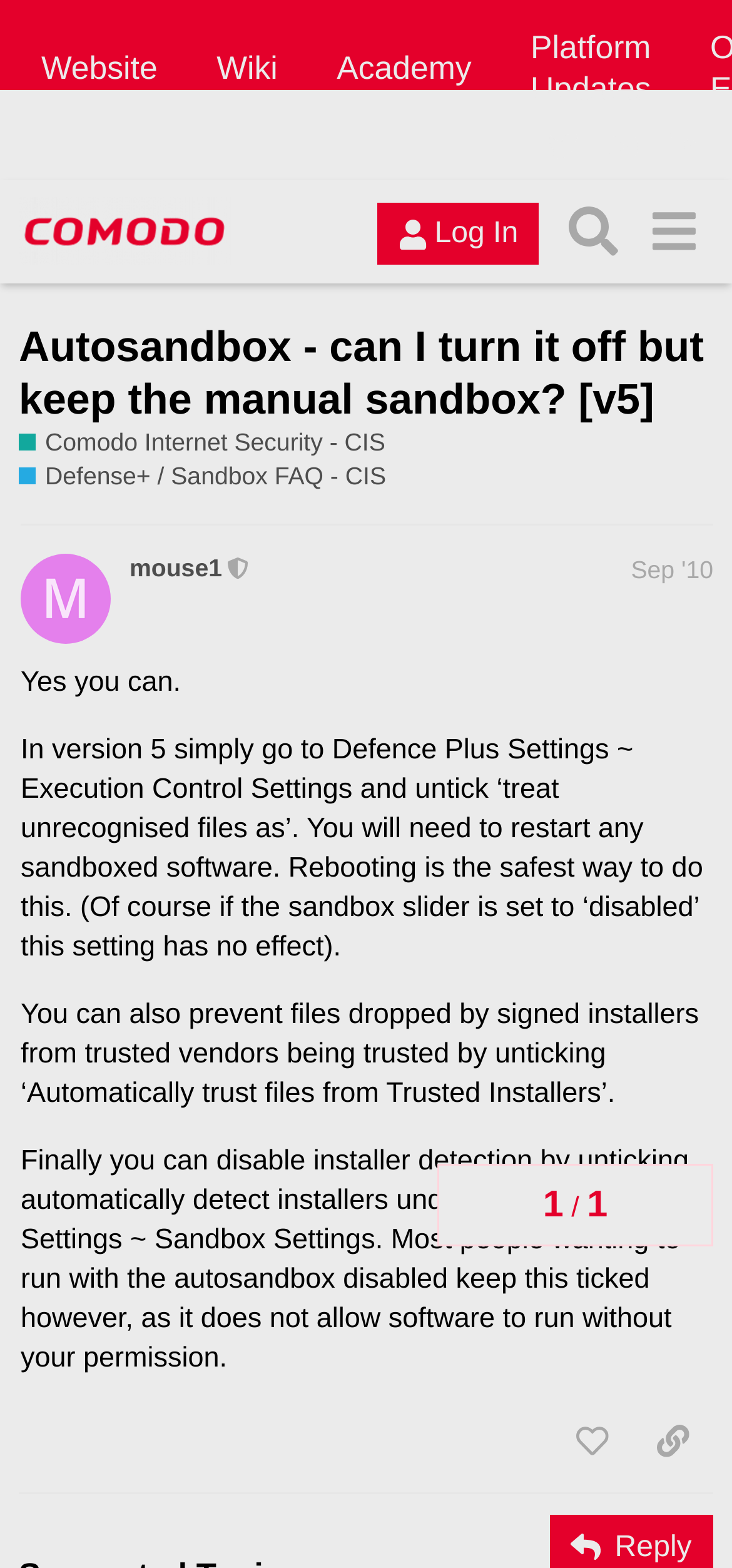Identify the bounding box coordinates of the section to be clicked to complete the task described by the following instruction: "Read the post by 'mouse1'". The coordinates should be four float numbers between 0 and 1, formatted as [left, top, right, bottom].

[0.028, 0.333, 0.974, 0.952]